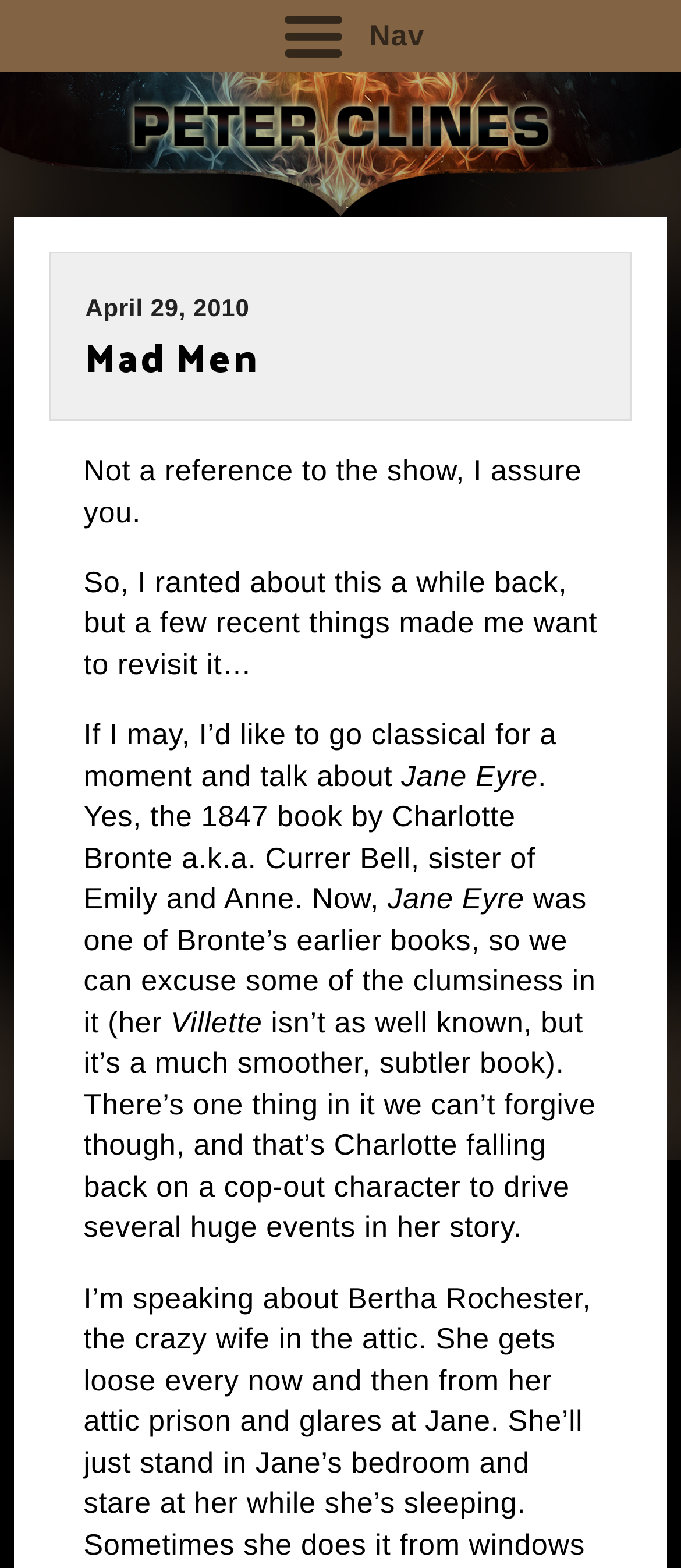From the element description: "Mad Men", extract the bounding box coordinates of the UI element. The coordinates should be expressed as four float numbers between 0 and 1, in the order [left, top, right, bottom].

[0.125, 0.205, 0.379, 0.25]